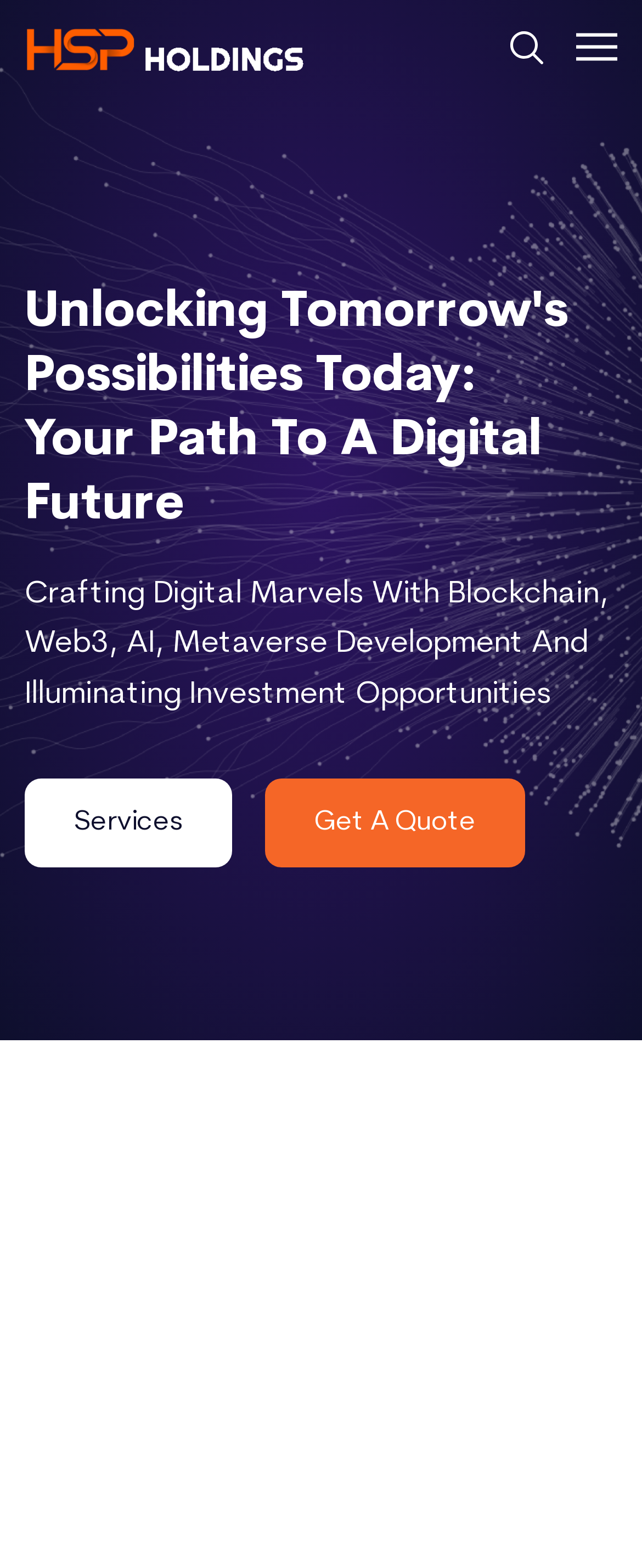Refer to the screenshot and give an in-depth answer to this question: What is the purpose of the 'Get A Quote' link?

Based on the text of the link 'Get A Quote' and its location on the webpage, I infer that its purpose is to allow users to request a quote for a service or product.